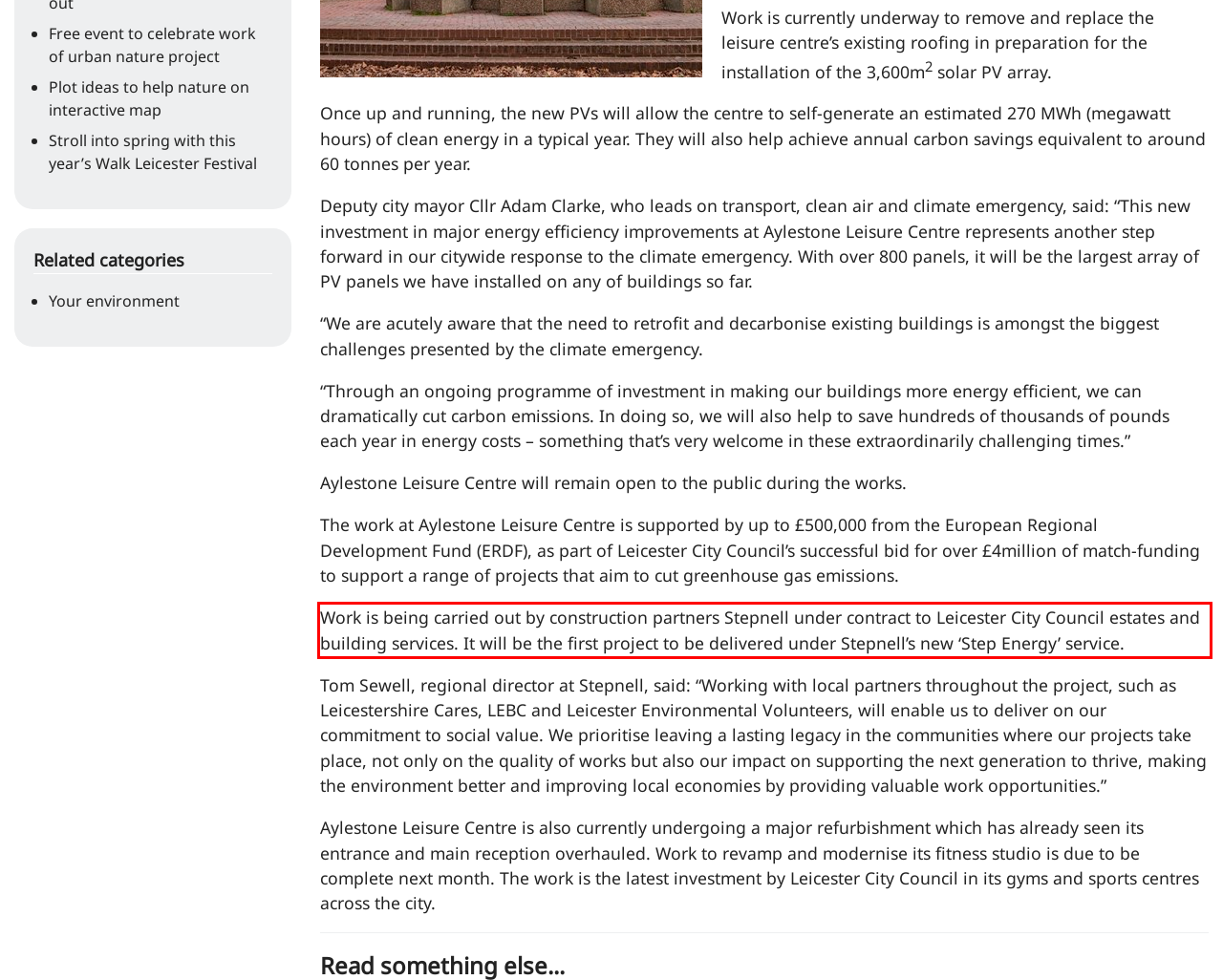Examine the webpage screenshot, find the red bounding box, and extract the text content within this marked area.

Work is being carried out by construction partners Stepnell under contract to Leicester City Council estates and building services. It will be the first project to be delivered under Stepnell’s new ‘Step Energy’ service.